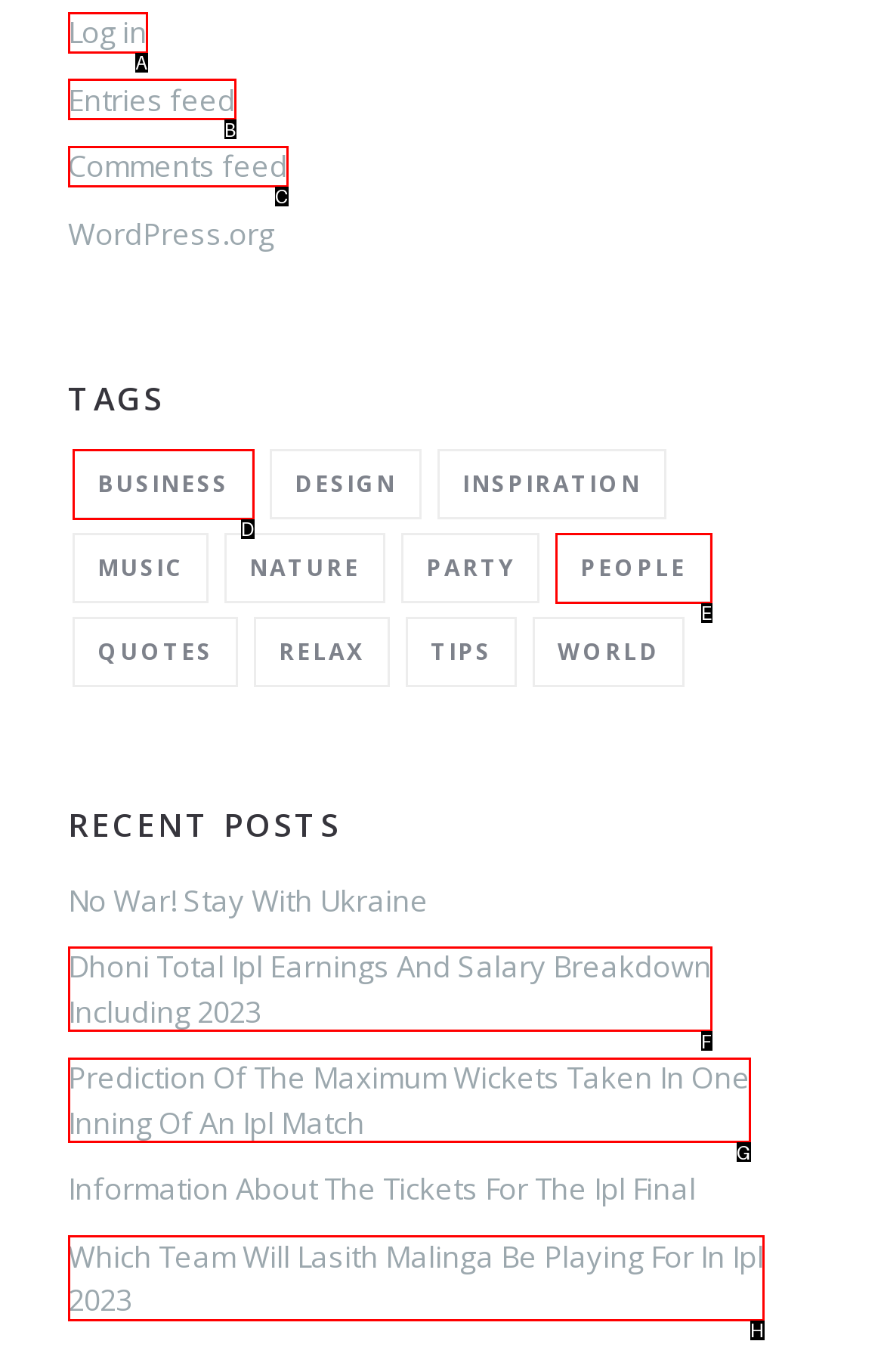Look at the description: alt="Logo Black"
Determine the letter of the matching UI element from the given choices.

None